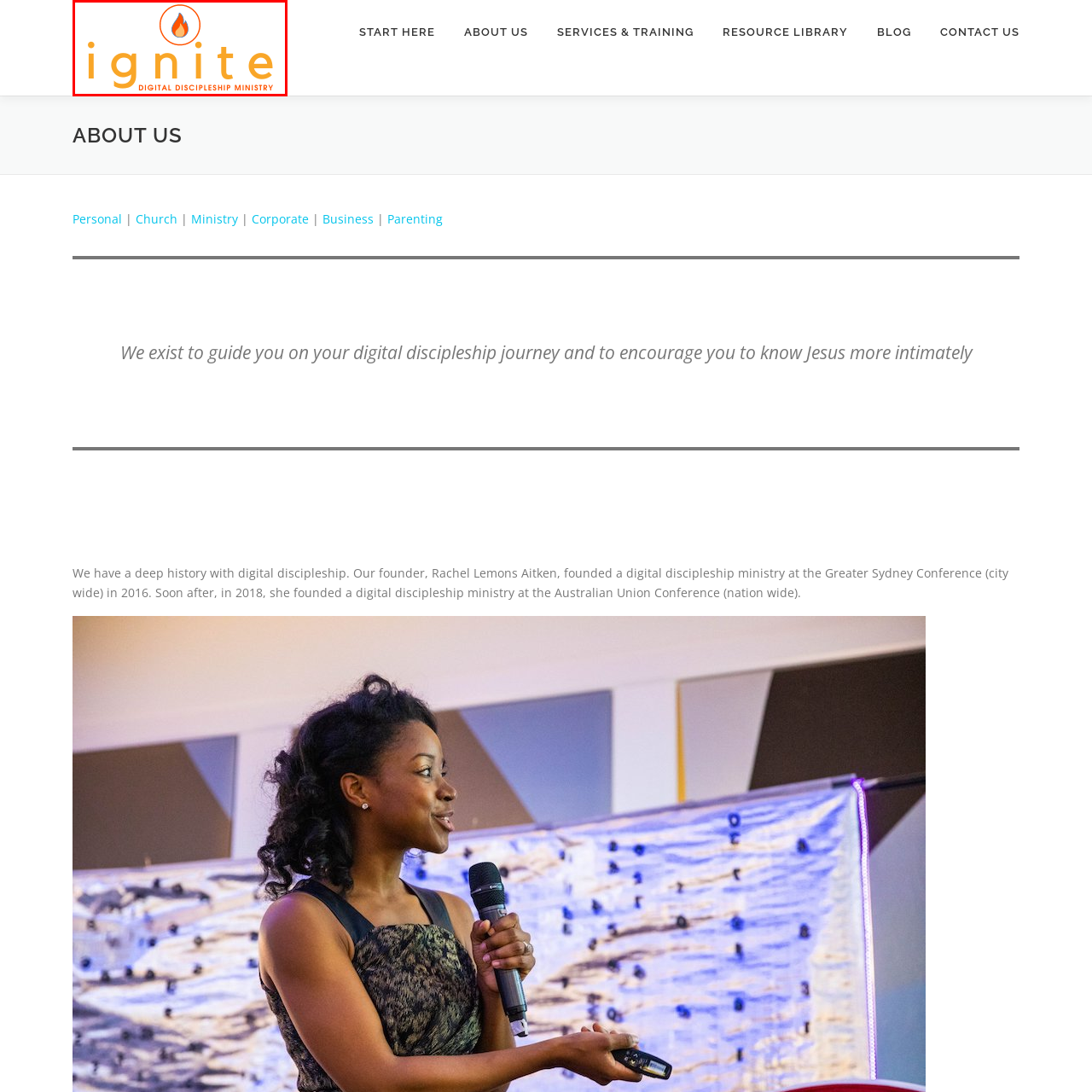What is emphasized in the phrase below 'ignite'?
View the image contained within the red box and provide a one-word or short-phrase answer to the question.

organization's focus and mission